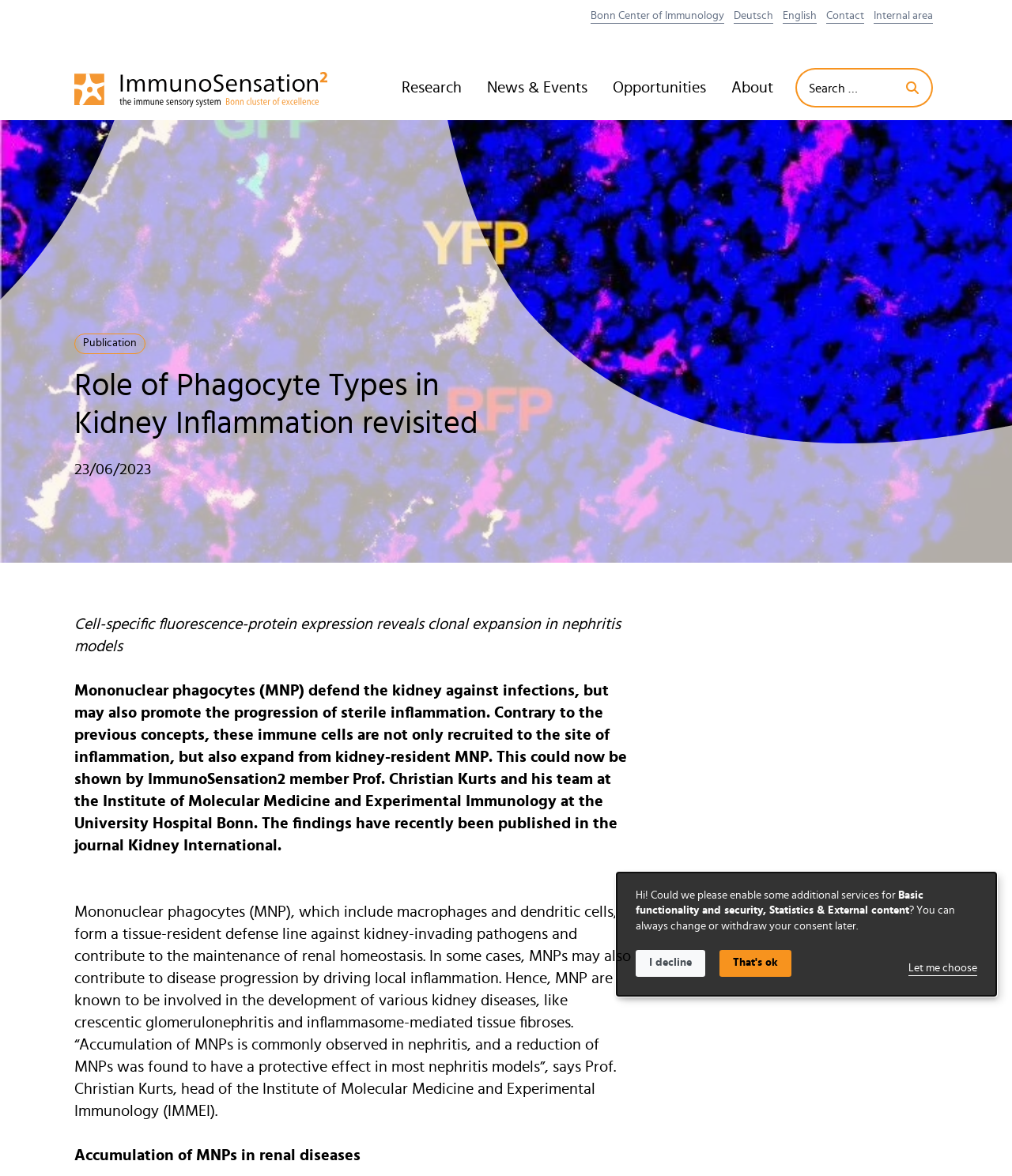Please provide the main heading of the webpage content.

Role of Phagocyte Types in Kidney Inflammation revisited